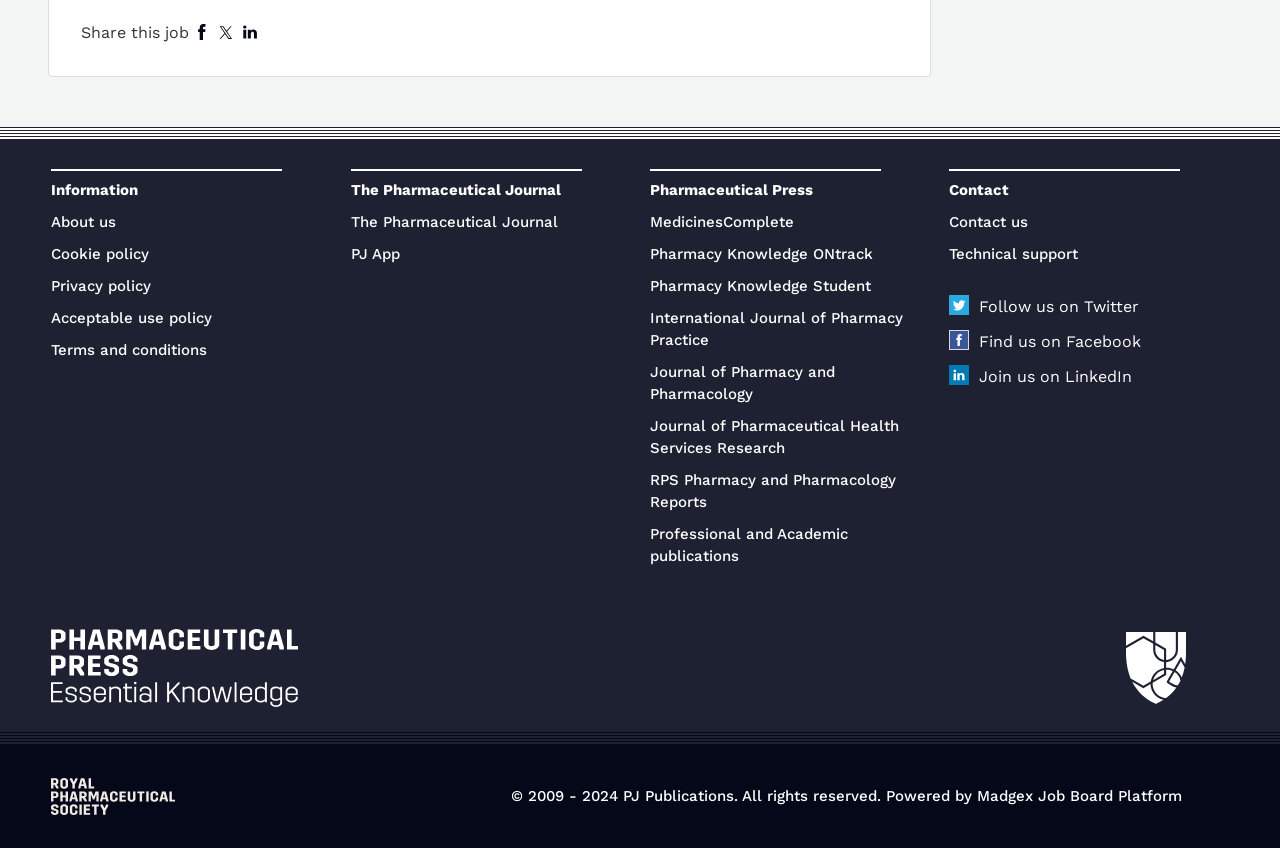Identify the bounding box coordinates of the area that should be clicked in order to complete the given instruction: "Follow us on Twitter". The bounding box coordinates should be four float numbers between 0 and 1, i.e., [left, top, right, bottom].

[0.742, 0.347, 0.89, 0.371]